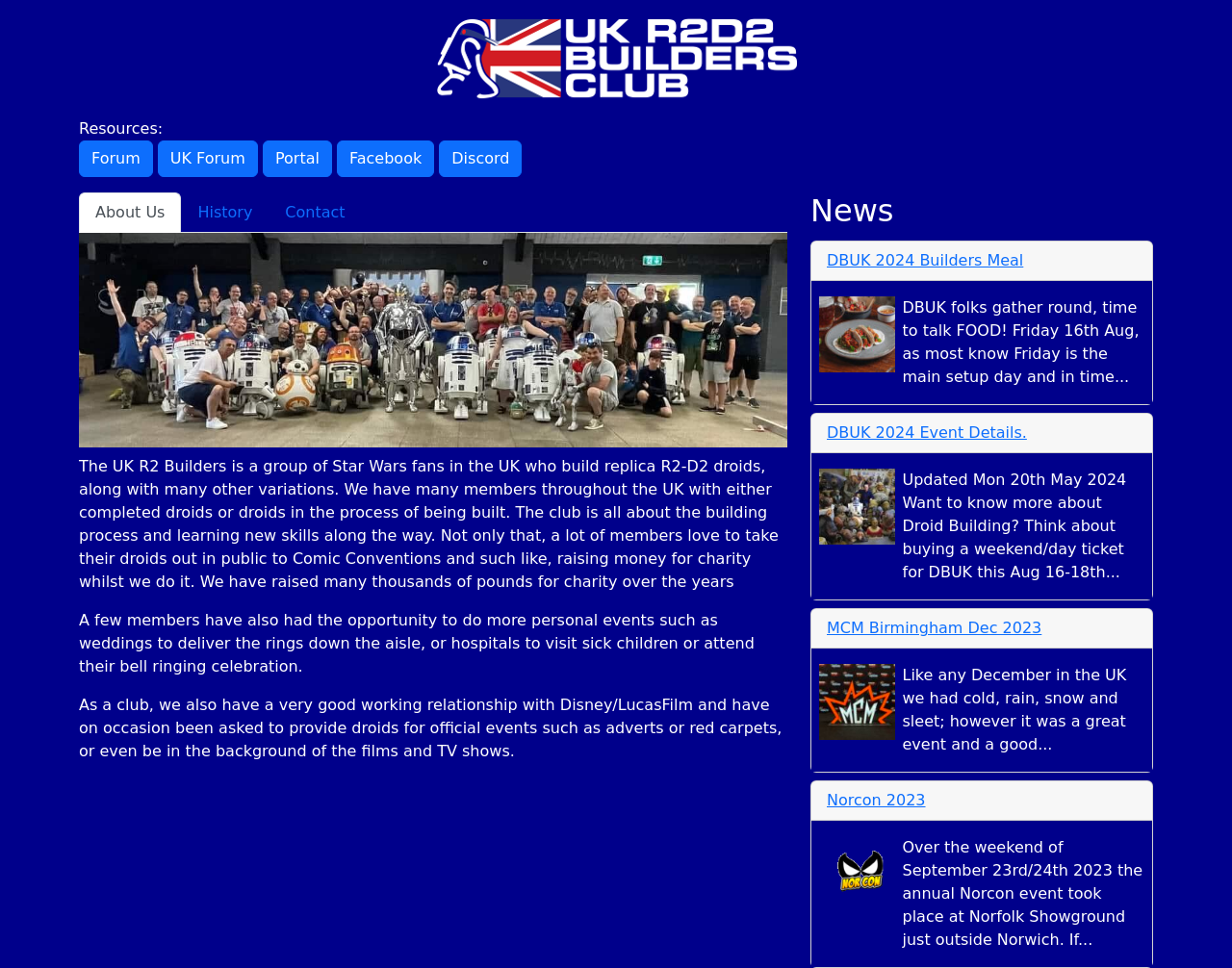Deliver a detailed narrative of the webpage's visual and textual elements.

The webpage is about the UK R2 Builders, a group of Star Wars fans in the UK who build replica R2-D2 droids. At the top of the page, there is a logo image, followed by a "Resources:" label and a row of buttons, including "Forum", "UK Forum", "Portal", "Facebook", and "Discord". 

Below the buttons, there is a horizontal tab list with three tabs: "About Us", "History", and "Contact". The "About Us" tab is selected by default, and it displays a tab panel with an image and three paragraphs of text. The text describes the UK R2 Builders group, their activities, and their charity work. 

To the right of the tab list, there is a "News" heading, followed by a list of news articles. Each article has a link and a brief summary. The articles appear to be about events related to the UK R2 Builders group, such as the DBUK 2024 Builders Meal, DBUK 2024 Event Details, MCM Birmingham Dec 2023, and Norcon 2023.